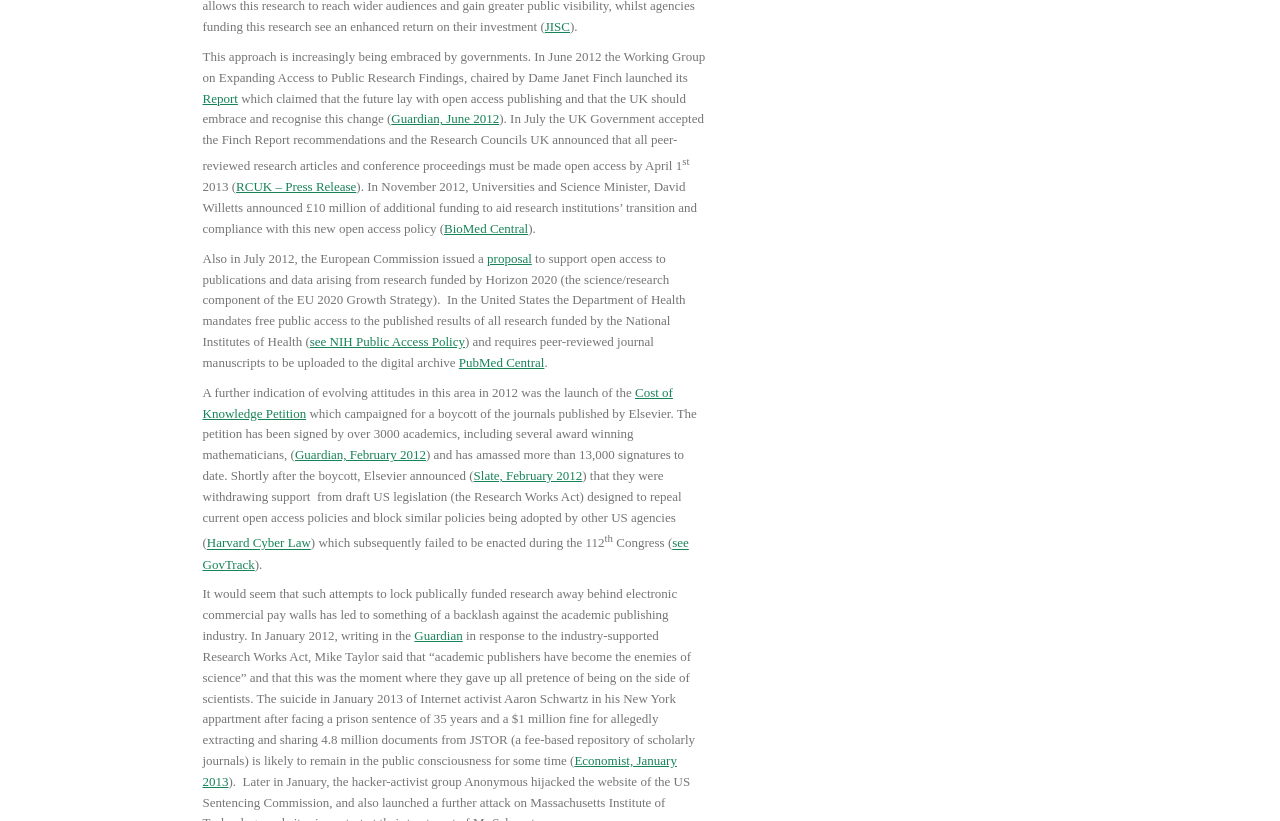Kindly determine the bounding box coordinates for the clickable area to achieve the given instruction: "Click on 'INDUSTRY'".

None